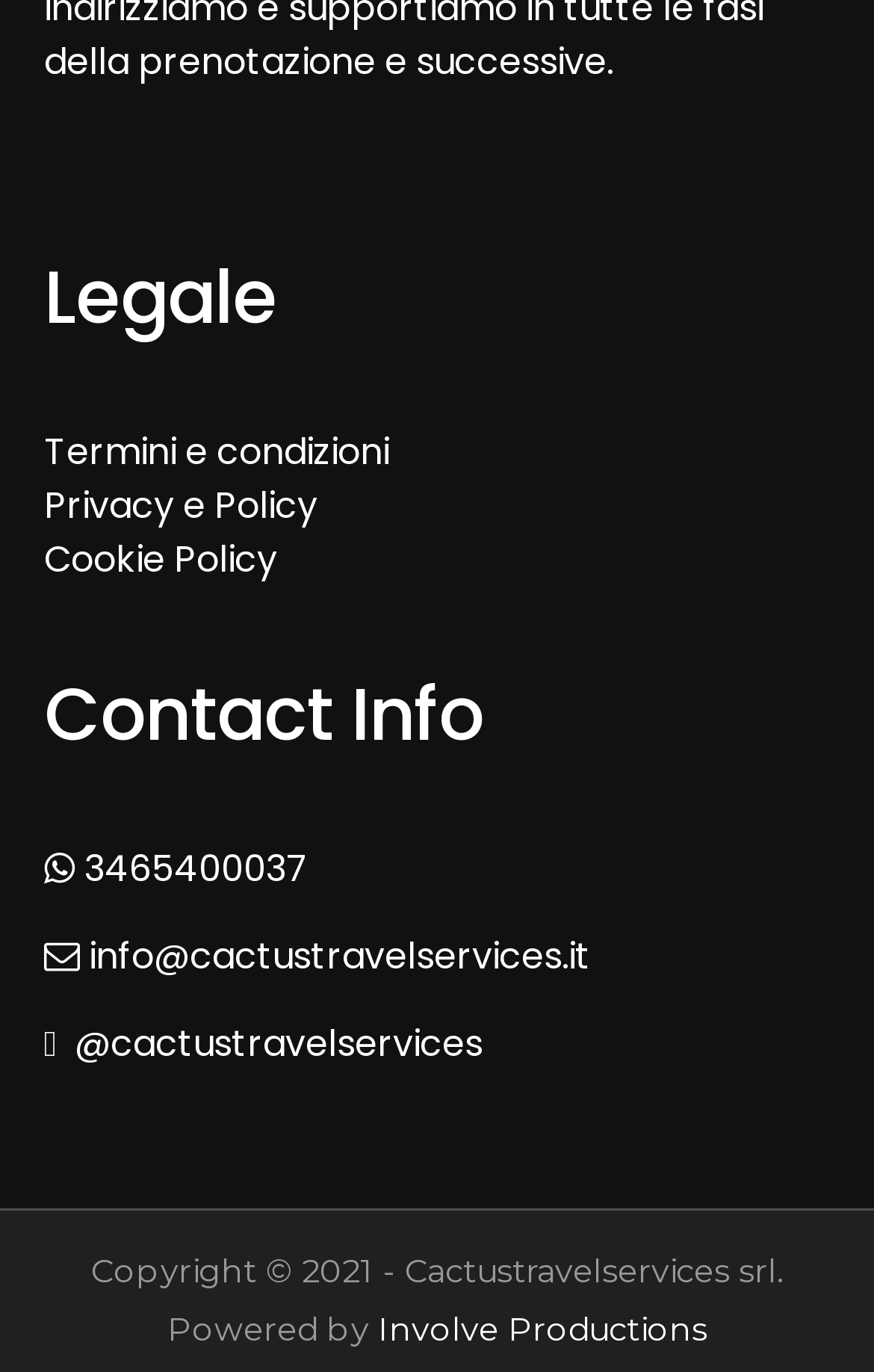Identify the bounding box of the HTML element described as: "Termini e condizioni".

[0.05, 0.311, 0.445, 0.348]